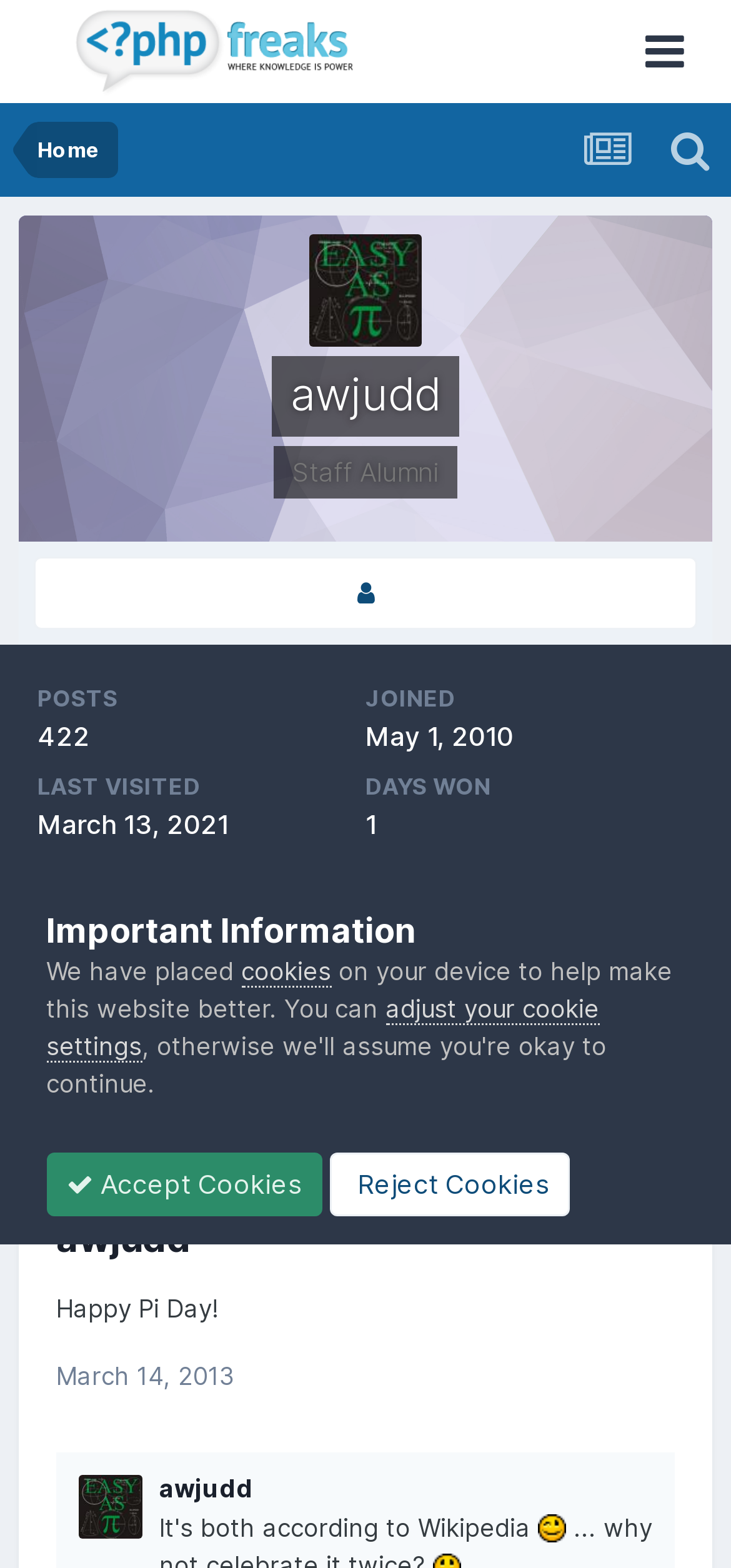Please find the bounding box coordinates of the element that needs to be clicked to perform the following instruction: "Click on the Contact link". The bounding box coordinates should be four float numbers between 0 and 1, represented as [left, top, right, bottom].

None